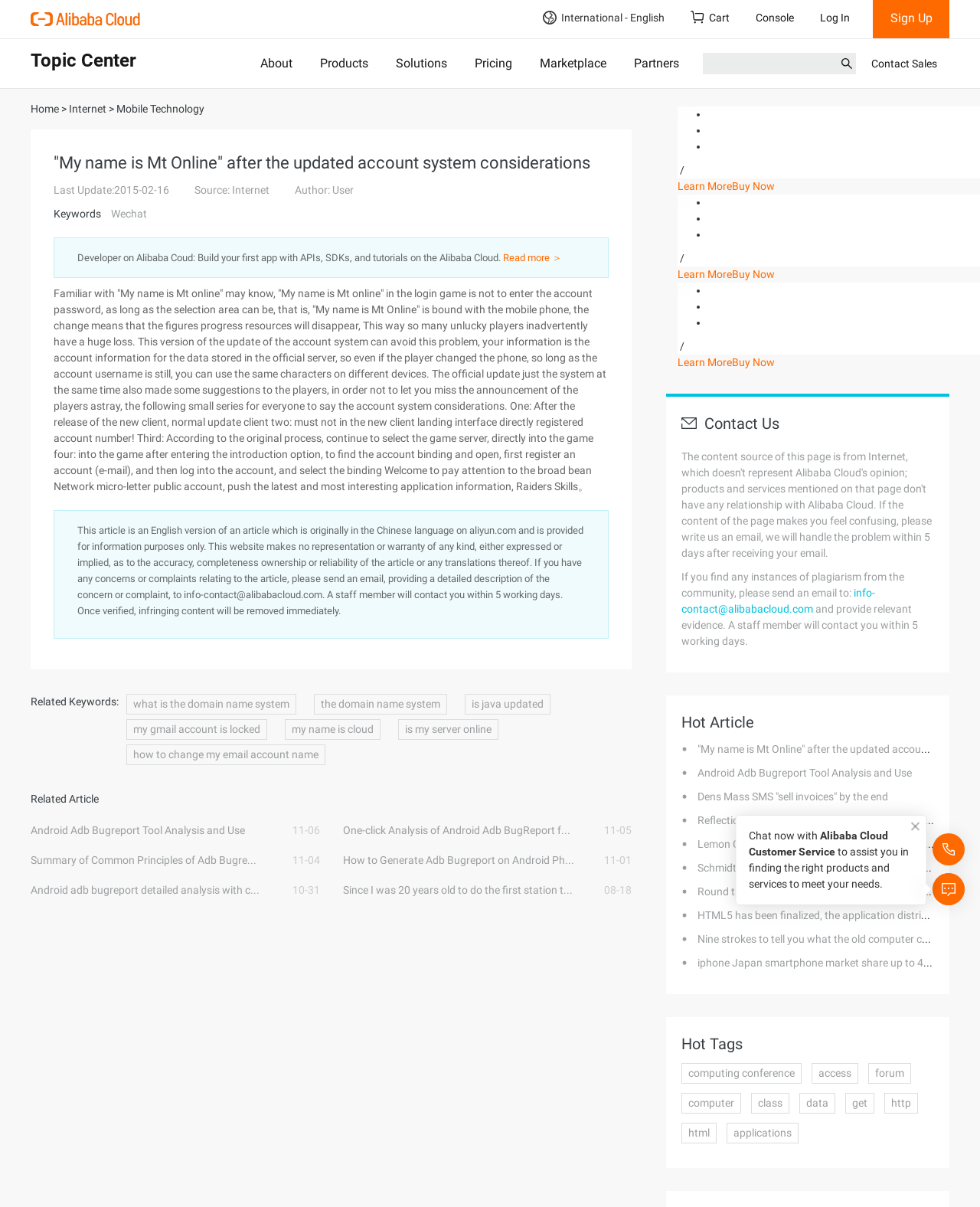Please find the bounding box coordinates of the element that needs to be clicked to perform the following instruction: "Click the 'Log In' button". The bounding box coordinates should be four float numbers between 0 and 1, represented as [left, top, right, bottom].

[0.824, 0.0, 0.891, 0.032]